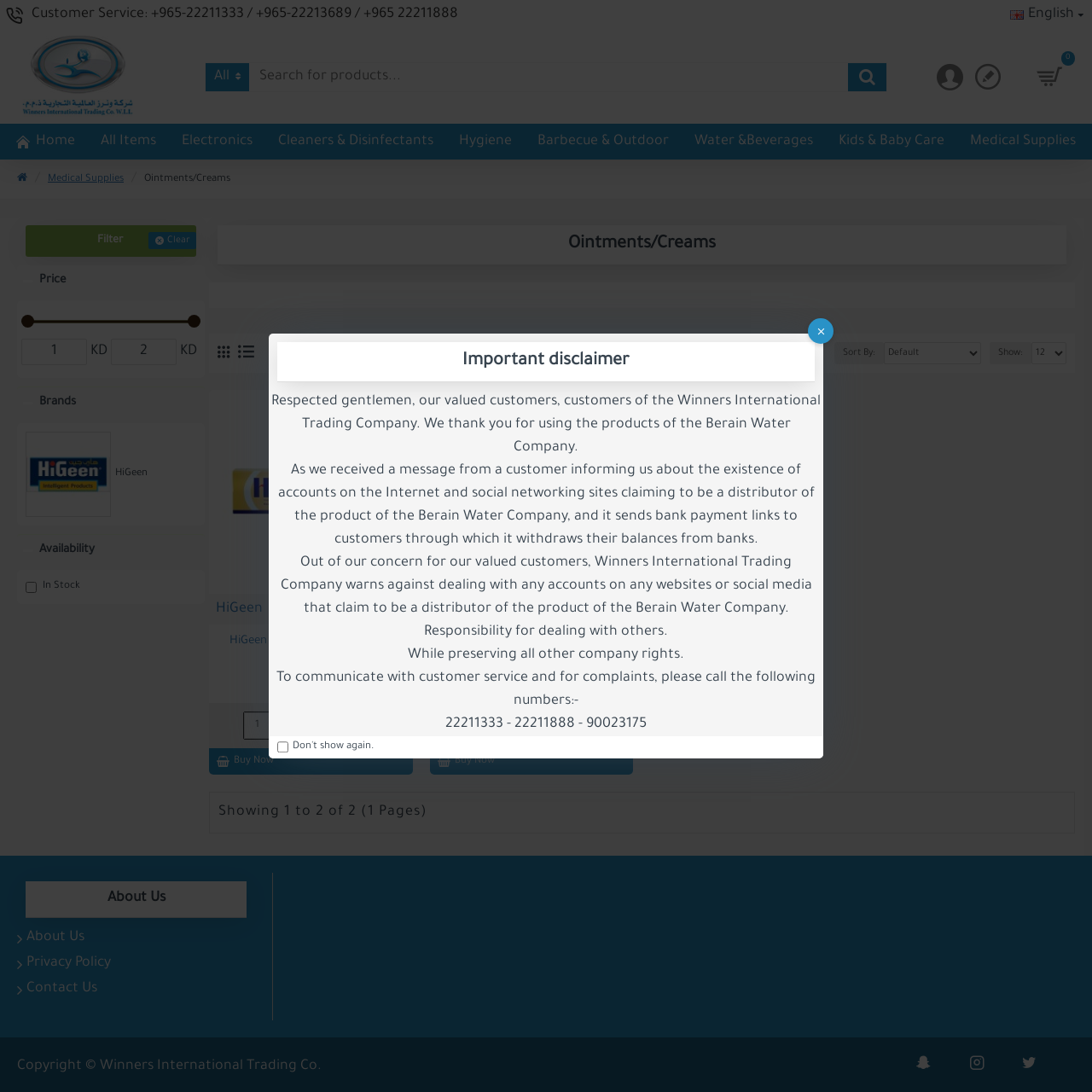Please determine the bounding box coordinates of the area that needs to be clicked to complete this task: 'Contact us'. The coordinates must be four float numbers between 0 and 1, formatted as [left, top, right, bottom].

[0.016, 0.895, 0.089, 0.919]